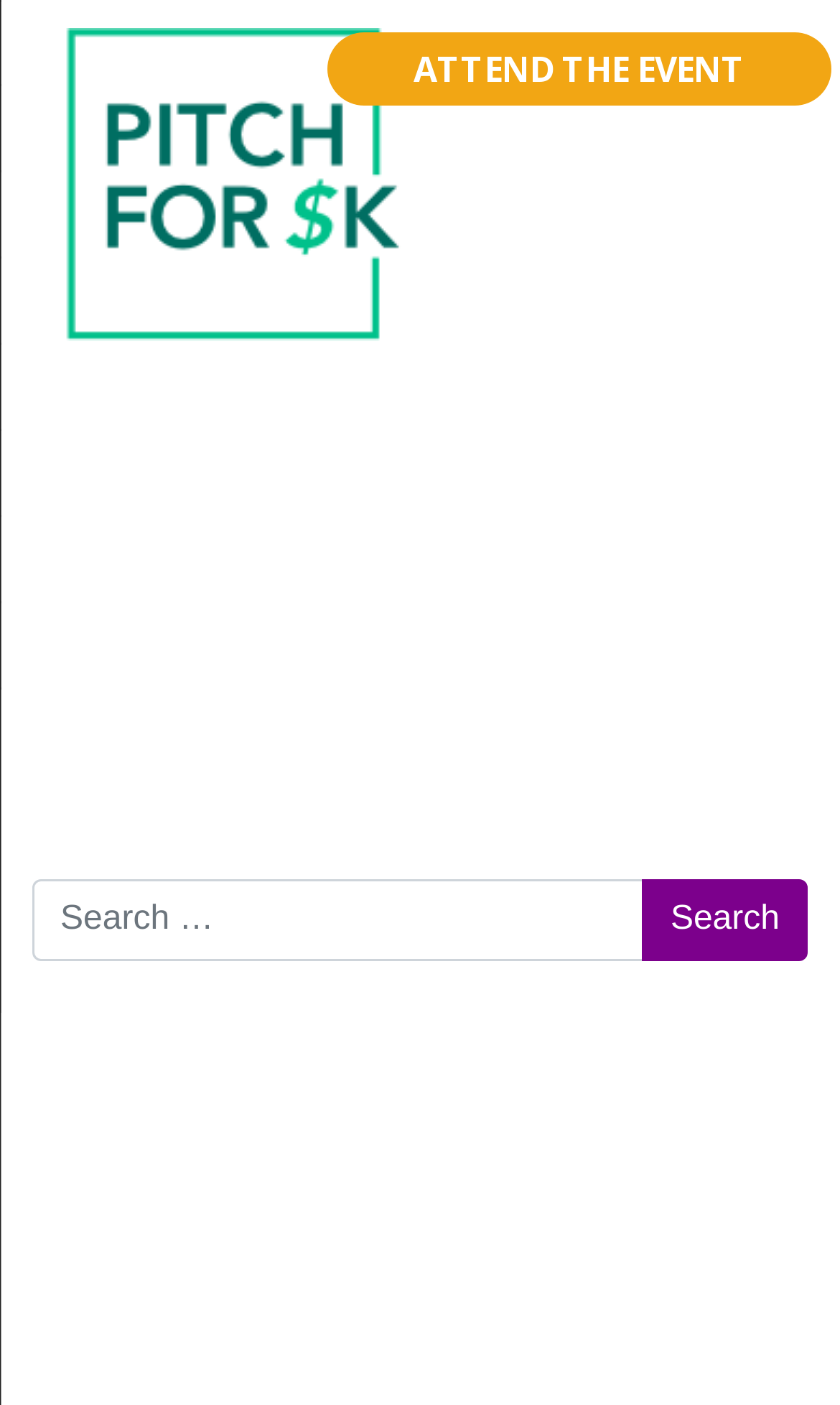Please find the top heading of the webpage and generate its text.

OOPS! THAT PAGE CAN’T BE FOUND.